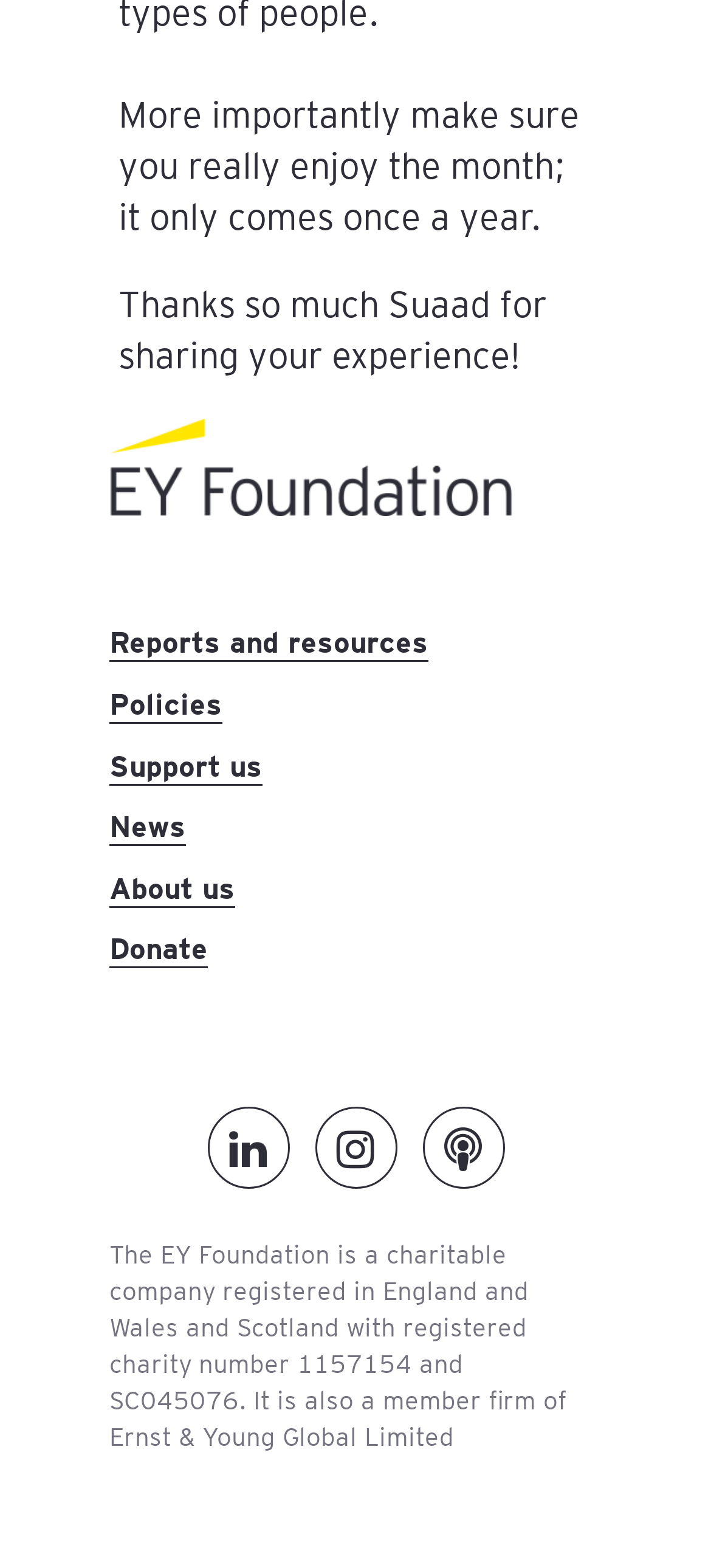How many links are there in the main navigation menu?
Using the image as a reference, give a one-word or short phrase answer.

7